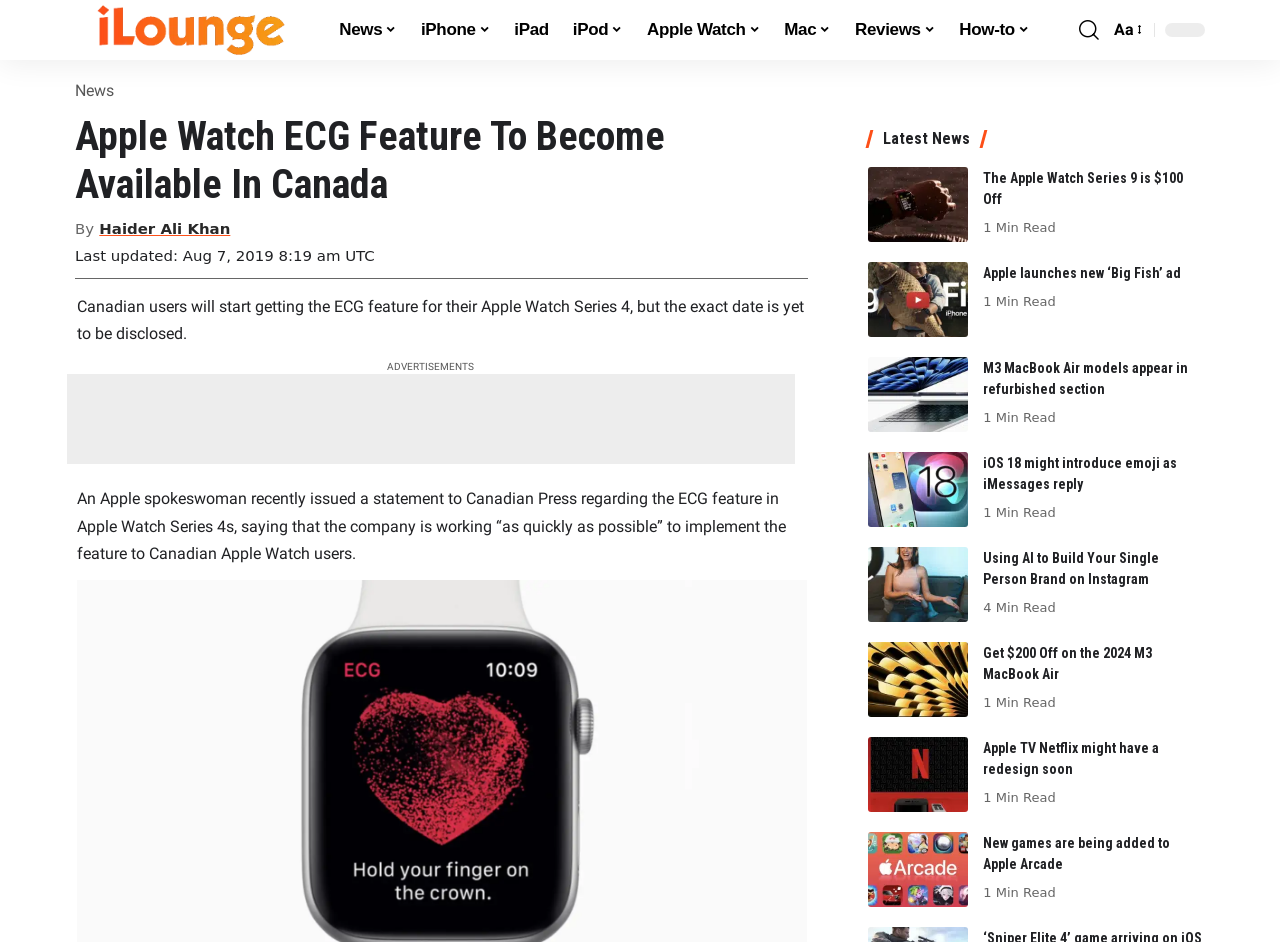Provide an in-depth description of the elements and layout of the webpage.

This webpage is about Apple-related news and features. At the top, there is a navigation menu with links to different categories such as News, iPhone, iPad, and Mac. Below the navigation menu, there is a search bar and a font resizer link.

The main content of the webpage is an article about the ECG feature becoming available on Apple Watch Series 4 in Canada. The article has a heading and a brief summary, followed by a timestamp and the author's name. The article text is divided into two paragraphs, with the first paragraph discussing the ECG feature and the second paragraph quoting an Apple spokeswoman.

To the right of the article, there is a section with advertisements. Below the article, there is a section titled "Latest News" with multiple links to other news articles, each with a brief summary and an image. The news articles are about various Apple-related topics, including Apple Watch Series 9, MacBook Air, iOS 18, and Apple TV Netflix. Each article has a "Min Read" label indicating the estimated reading time.

Overall, the webpage has a clean layout with a focus on Apple-related news and features. The navigation menu and search bar are easily accessible at the top, and the main content is divided into clear sections with headings and summaries.